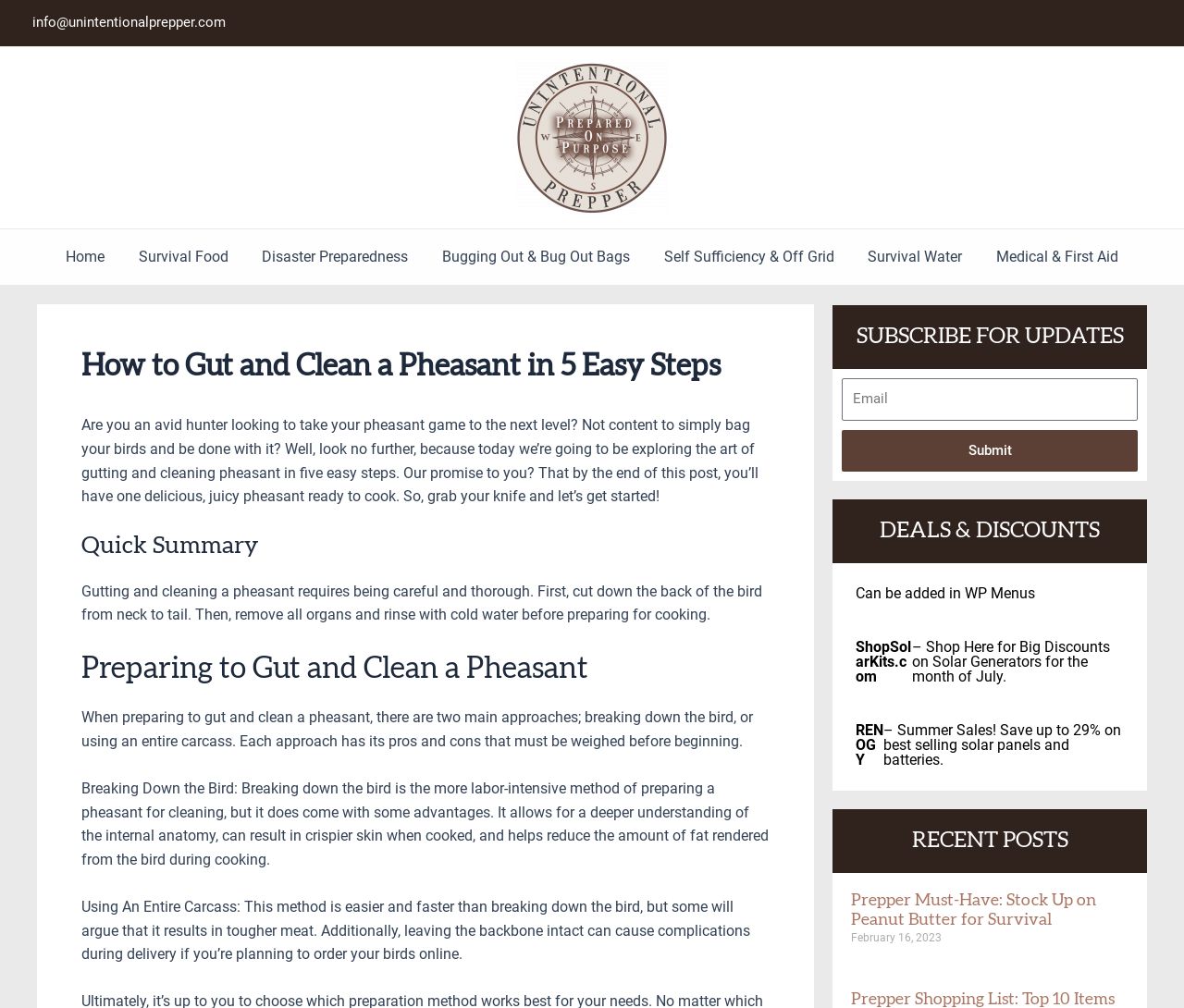Locate the bounding box of the user interface element based on this description: "aria-label="More actions"".

None